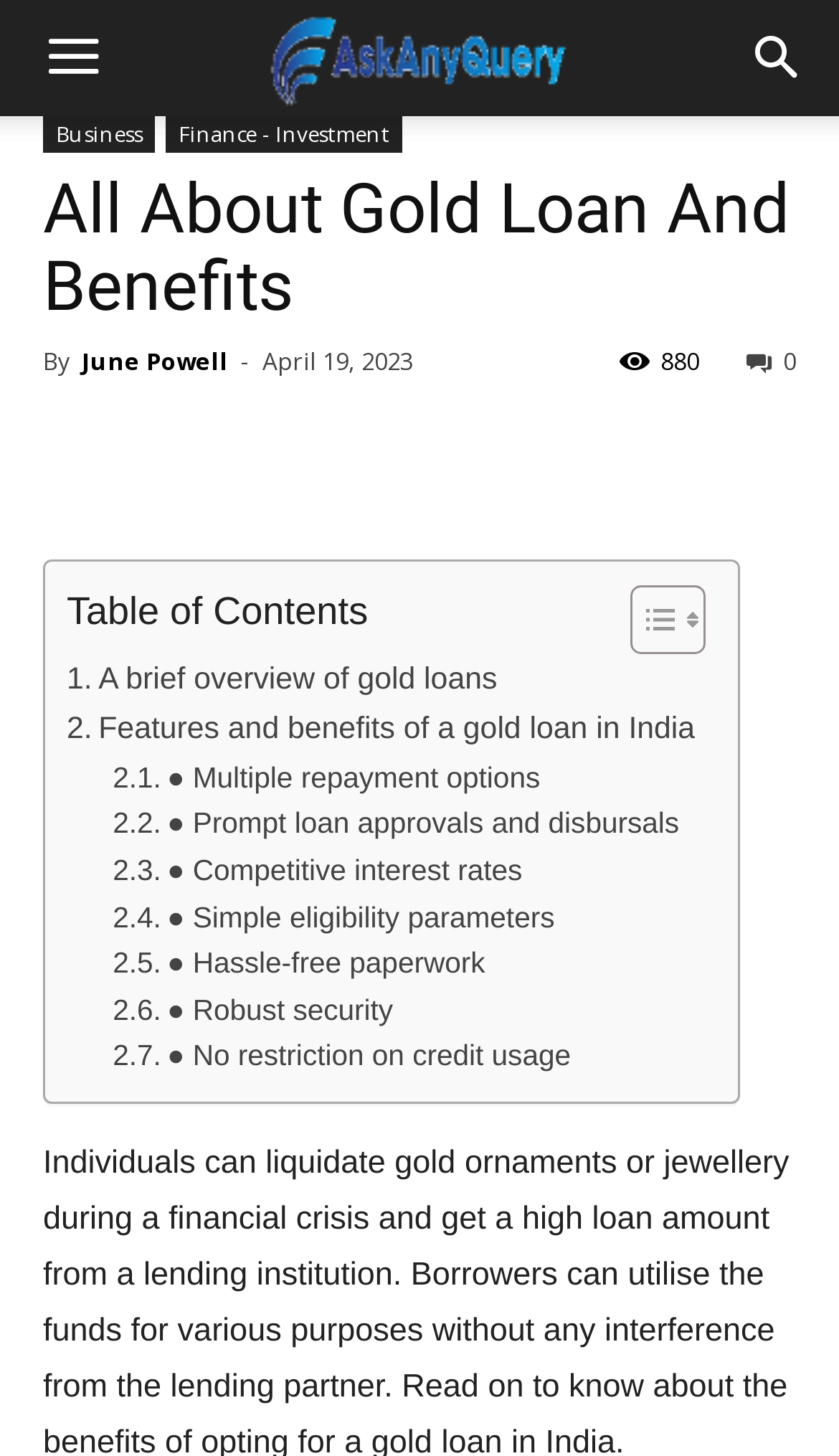How many links are there in the table of contents?
Look at the image and answer the question with a single word or phrase.

9